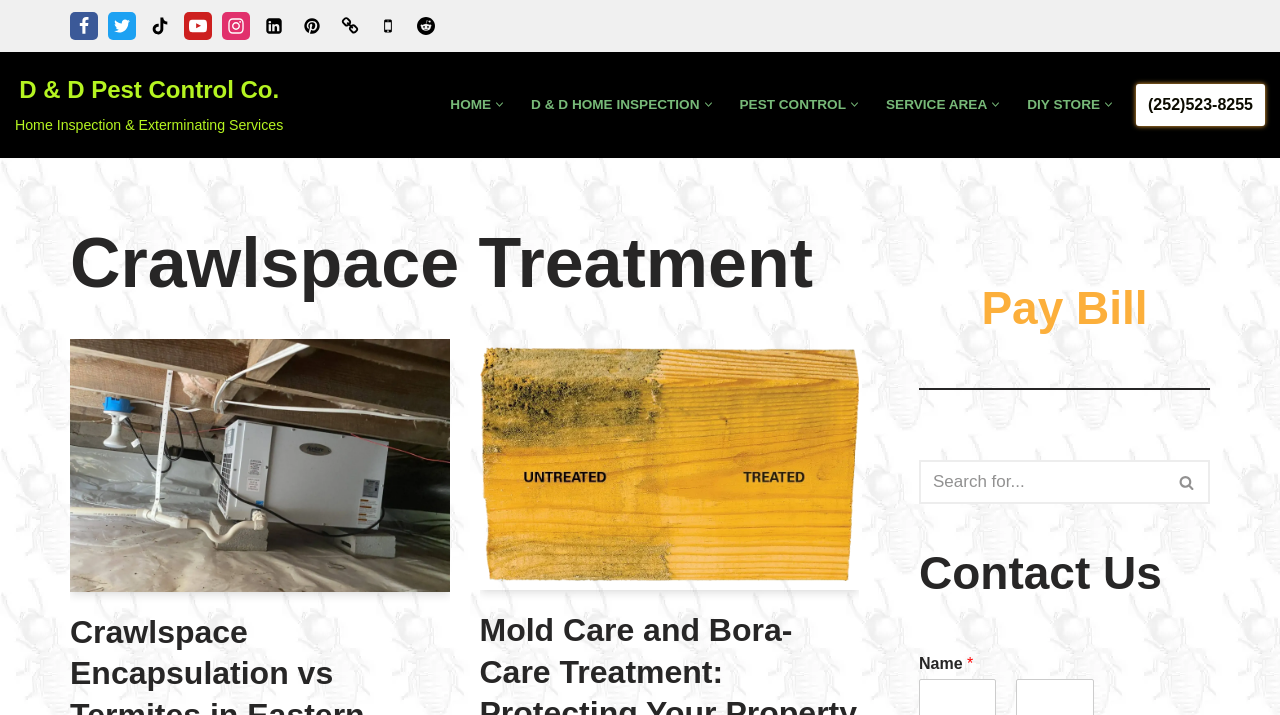Kindly provide the bounding box coordinates of the section you need to click on to fulfill the given instruction: "Click on Facebook link".

[0.055, 0.017, 0.077, 0.056]